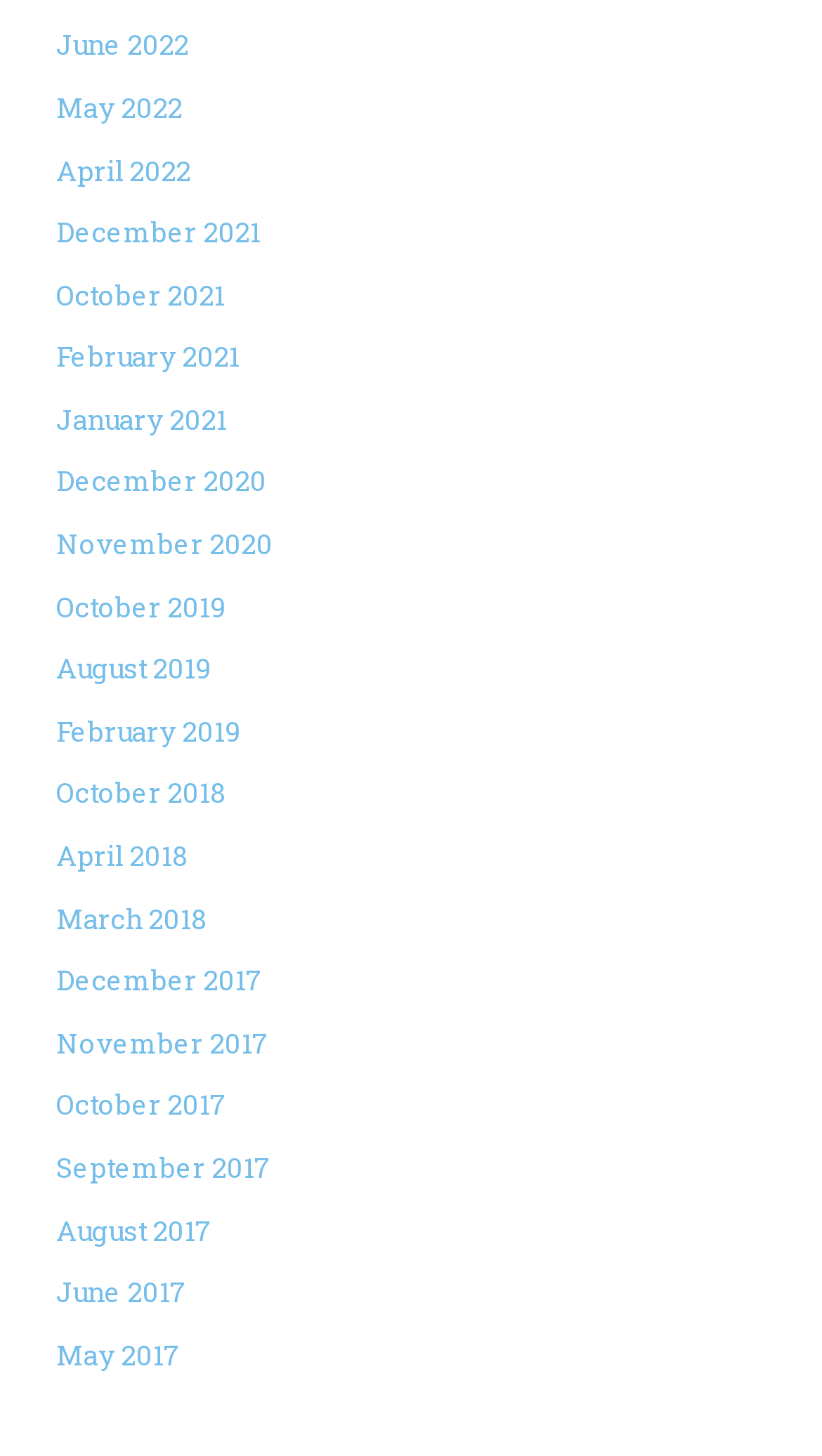Find the bounding box coordinates of the clickable area required to complete the following action: "Visit the RV Lifestyle Travel blog".

None